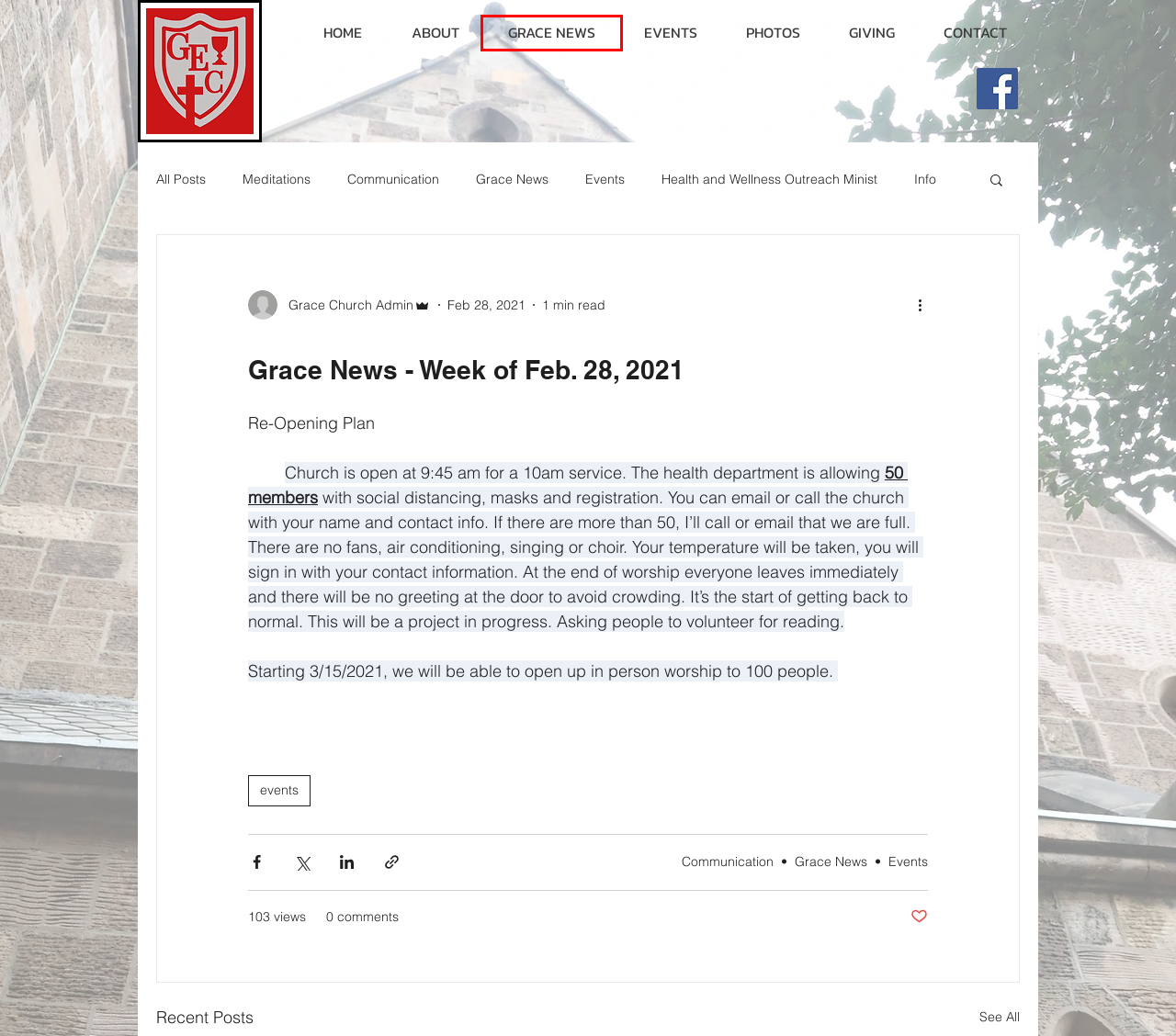Review the screenshot of a webpage that includes a red bounding box. Choose the webpage description that best matches the new webpage displayed after clicking the element within the bounding box. Here are the candidates:
A. Health and Wellness Outreach Minist
B. events | Grace Church
C. GRACE NEWS | Grace Church
D. Events
E. About | Grace Church
F. Info
G. Events | Grace Episcopal Church | Jamaica
H. Contact | Grace Episcopal Church | Jamaica

C